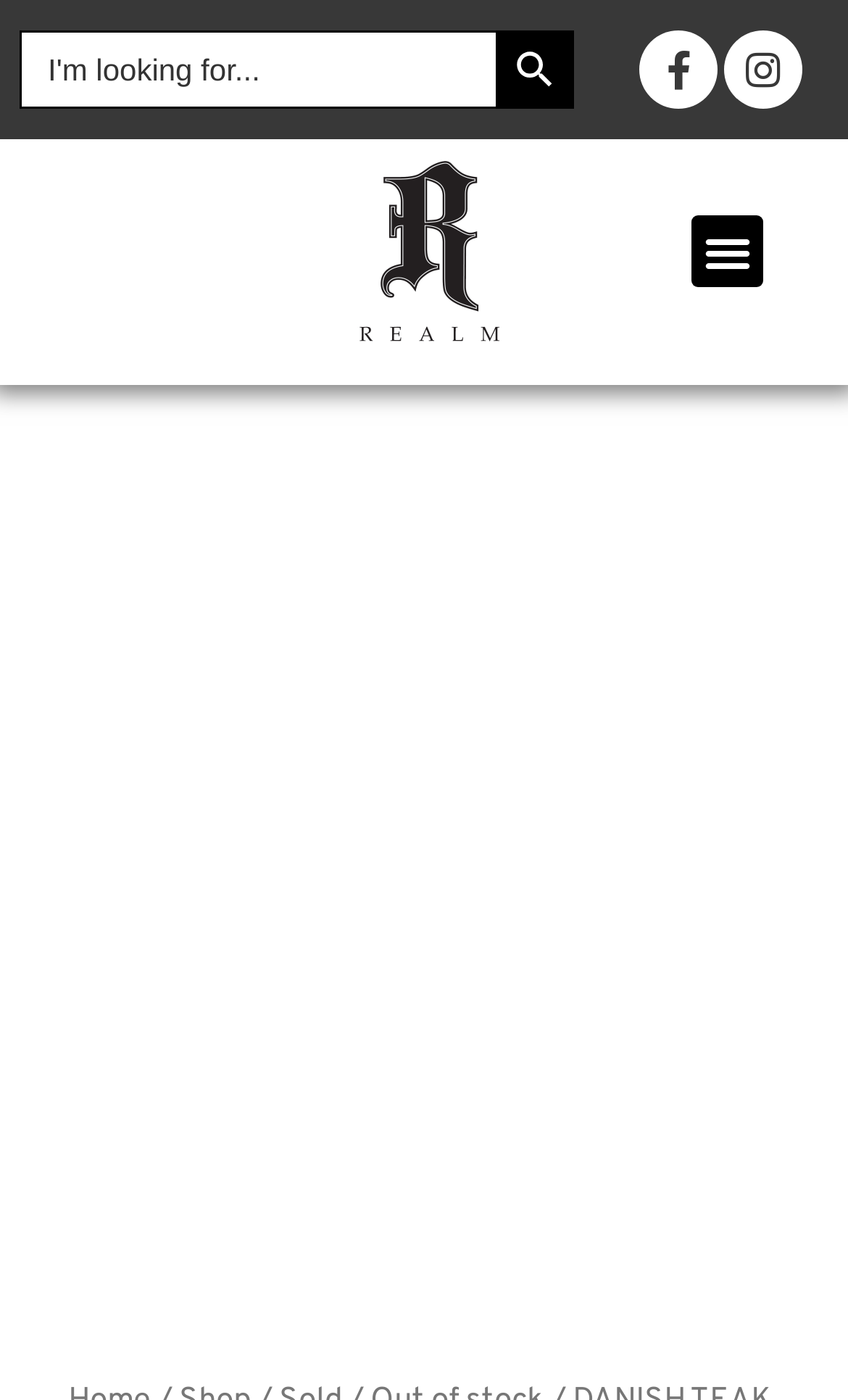Give a comprehensive overview of the webpage, including key elements.

The webpage appears to be an online marketplace or e-commerce site, specifically showcasing a product listing for "Danish Teak Dining Chairs" from Realm Vintage. 

At the top right corner, there is a button labeled "Menu Toggle". Below it, there are three social media links: one for an unspecified platform, Facebook, and Instagram, respectively. 

To the left of these social media links, a search bar is located, consisting of a text label "Search for:", a search box with a placeholder text "I'm looking for...", and a "SEARCH BUTTON" with a search icon. 

The main content of the page is a large product image, taking up most of the screen, showcasing the Danish Teak Dining Chairs. This image is also a clickable link. 

There is no visible text or paragraph describing the product, but the meta description suggests that the chairs are in good condition, having been cleaned and oiled, with solid frames and structurally sound seats.